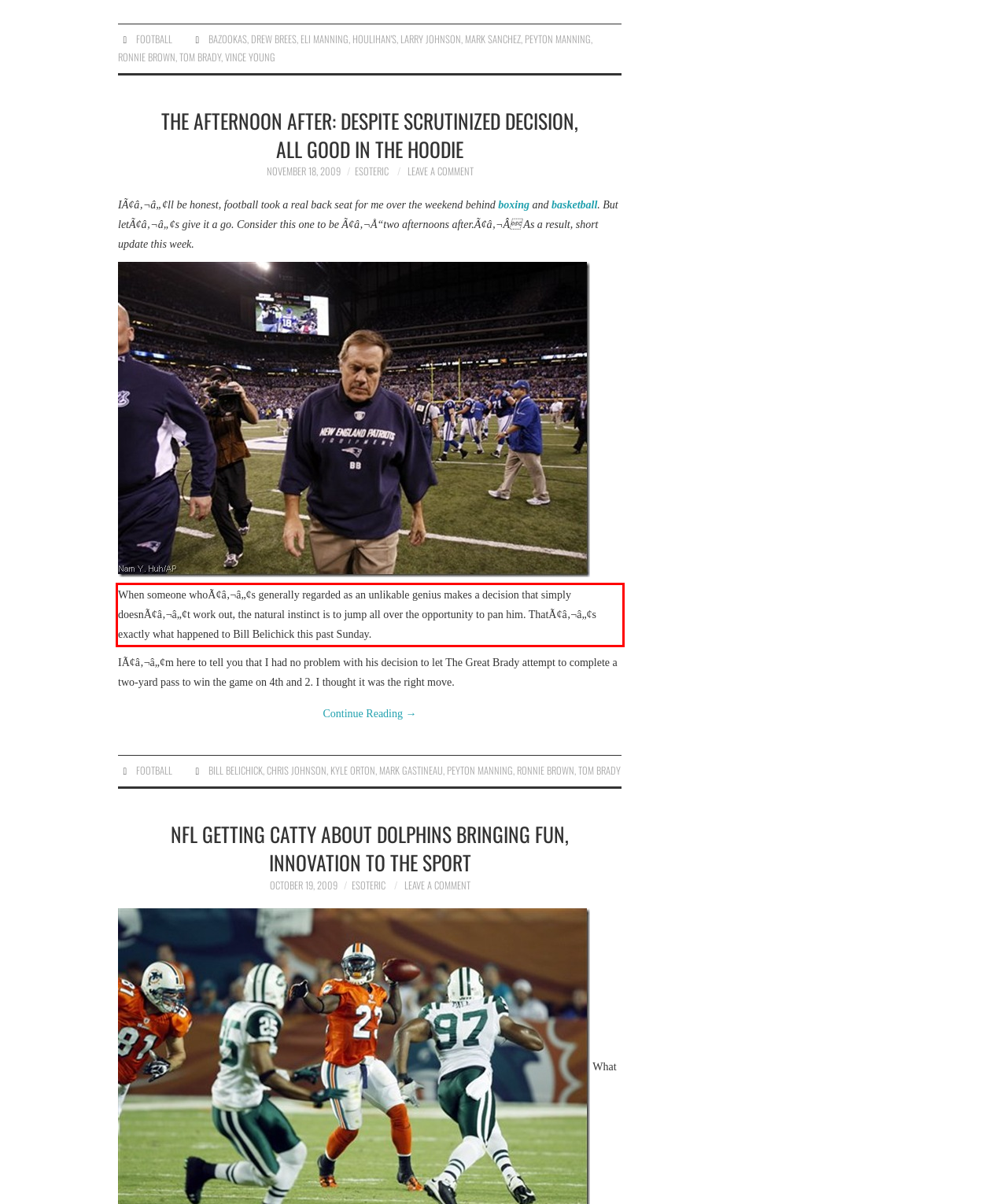You are given a webpage screenshot with a red bounding box around a UI element. Extract and generate the text inside this red bounding box.

When someone whoÃ¢â‚¬â„¢s generally regarded as an unlikable genius makes a decision that simply doesnÃ¢â‚¬â„¢t work out, the natural instinct is to jump all over the opportunity to pan him. ThatÃ¢â‚¬â„¢s exactly what happened to Bill Belichick this past Sunday.